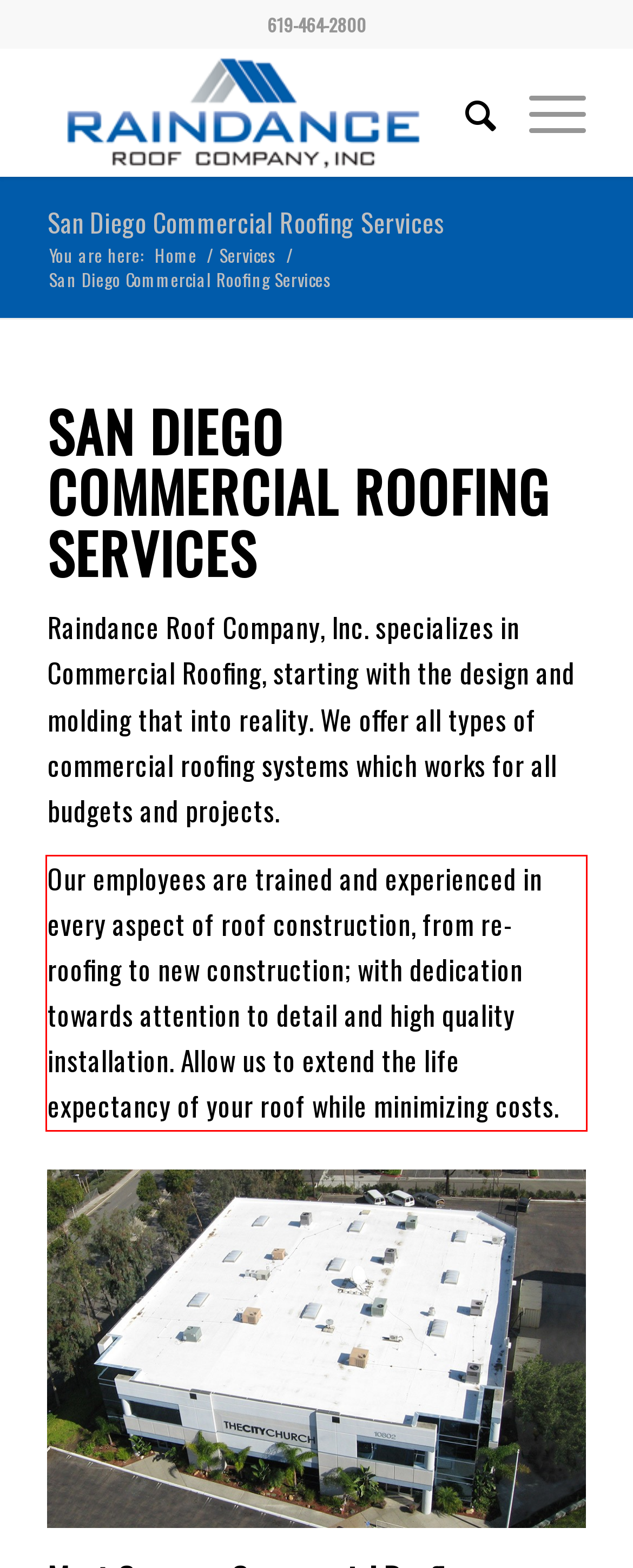Please look at the screenshot provided and find the red bounding box. Extract the text content contained within this bounding box.

Our employees are trained and experienced in every aspect of roof construction, from re-roofing to new construction; with dedication towards attention to detail and high quality installation. Allow us to extend the life expectancy of your roof while minimizing costs.